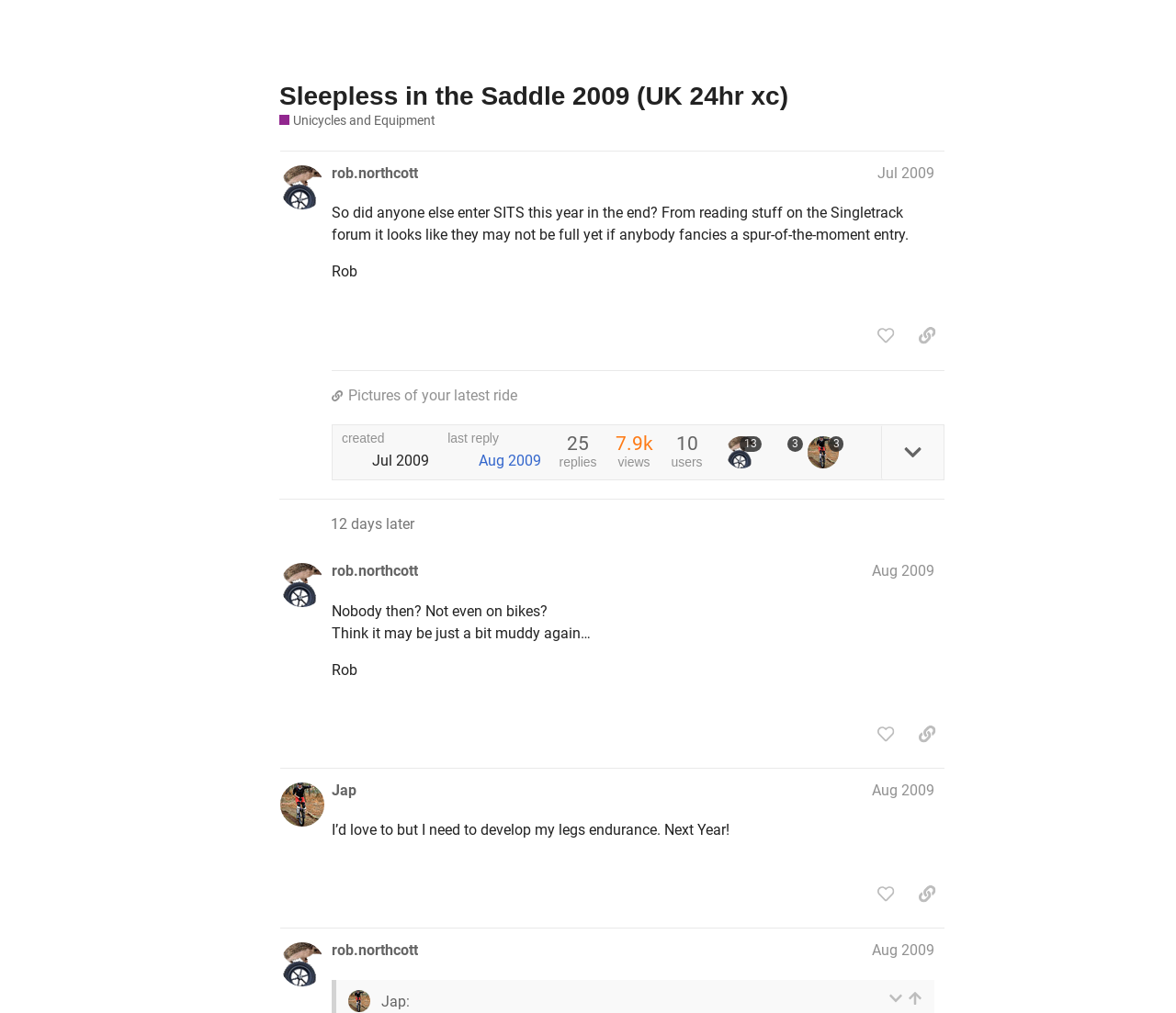Find the bounding box coordinates corresponding to the UI element with the description: "Unicycle World Map". The coordinates should be formatted as [left, top, right, bottom], with values as floats between 0 and 1.

[0.921, 0.008, 0.956, 0.05]